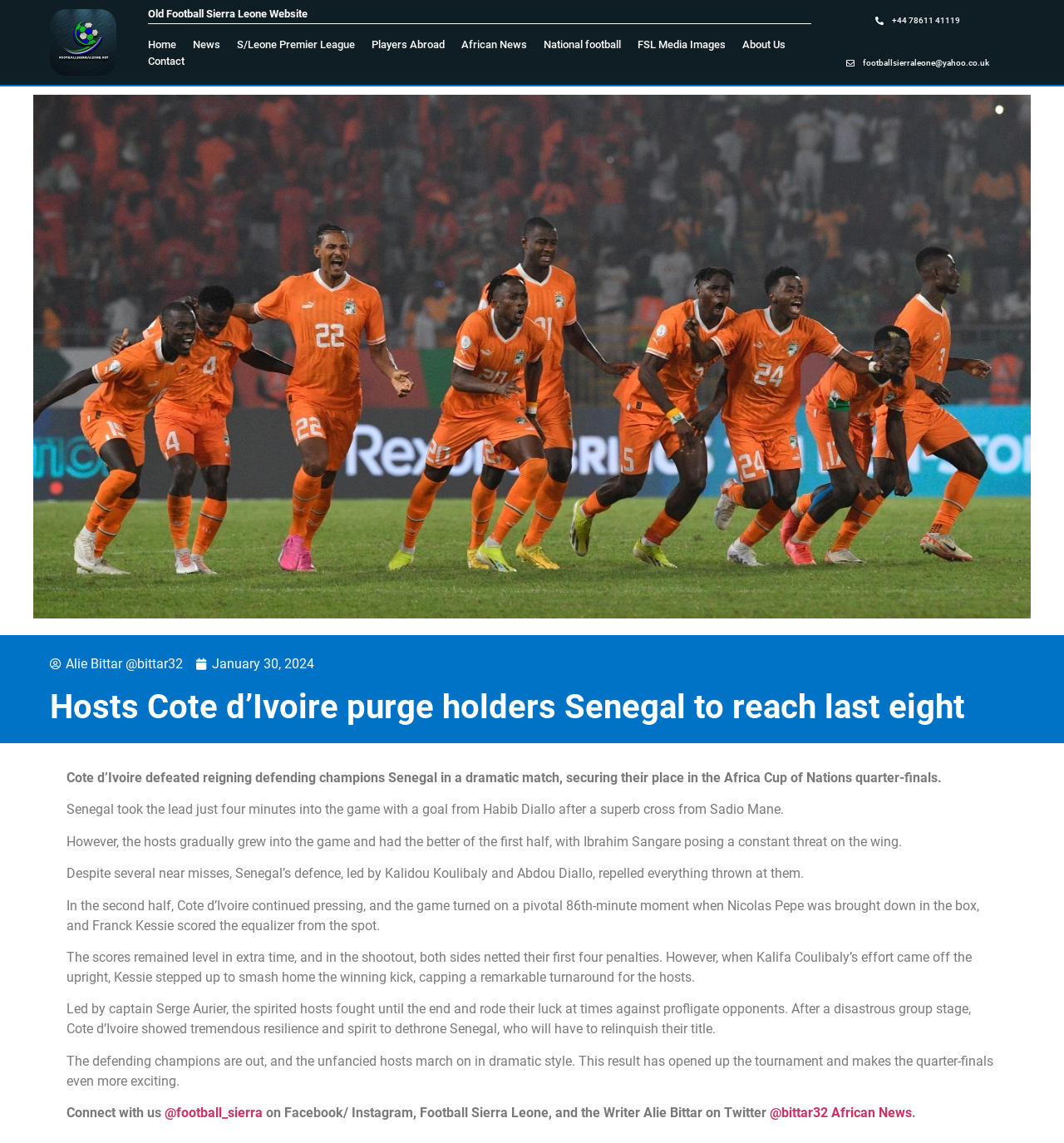Please specify the bounding box coordinates of the element that should be clicked to execute the given instruction: 'Click the 'Football Sierra Leone website logo' link'. Ensure the coordinates are four float numbers between 0 and 1, expressed as [left, top, right, bottom].

[0.047, 0.008, 0.109, 0.066]